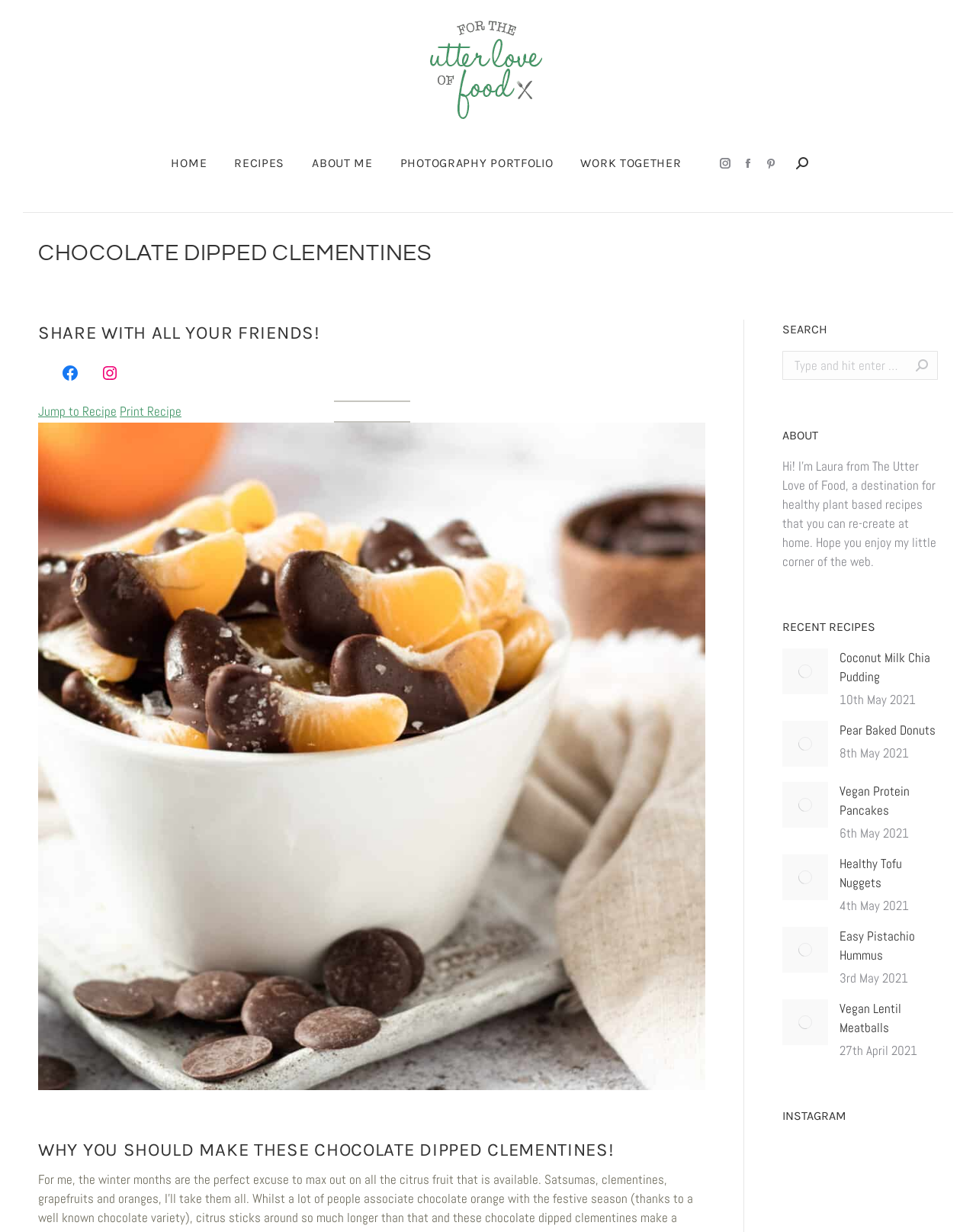How many social media links are present on the webpage?
Examine the image closely and answer the question with as much detail as possible.

By analyzing the webpage structure, I found three social media links: Instagram, Facebook, and Pinterest, which are located at the top right corner of the webpage.